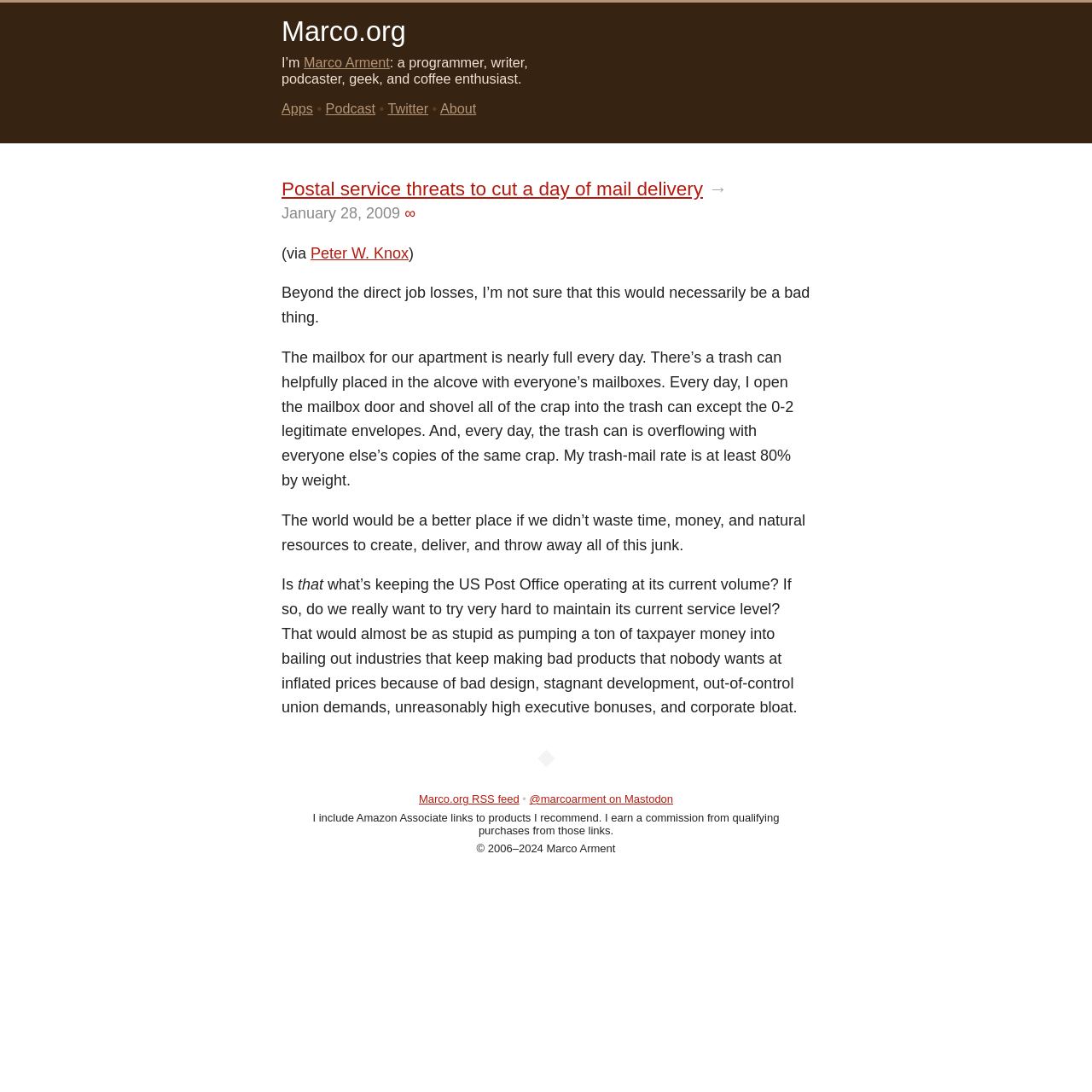Can you find the bounding box coordinates for the element that needs to be clicked to execute this instruction: "Read the article about postal service threats"? The coordinates should be given as four float numbers between 0 and 1, i.e., [left, top, right, bottom].

[0.258, 0.163, 0.644, 0.183]